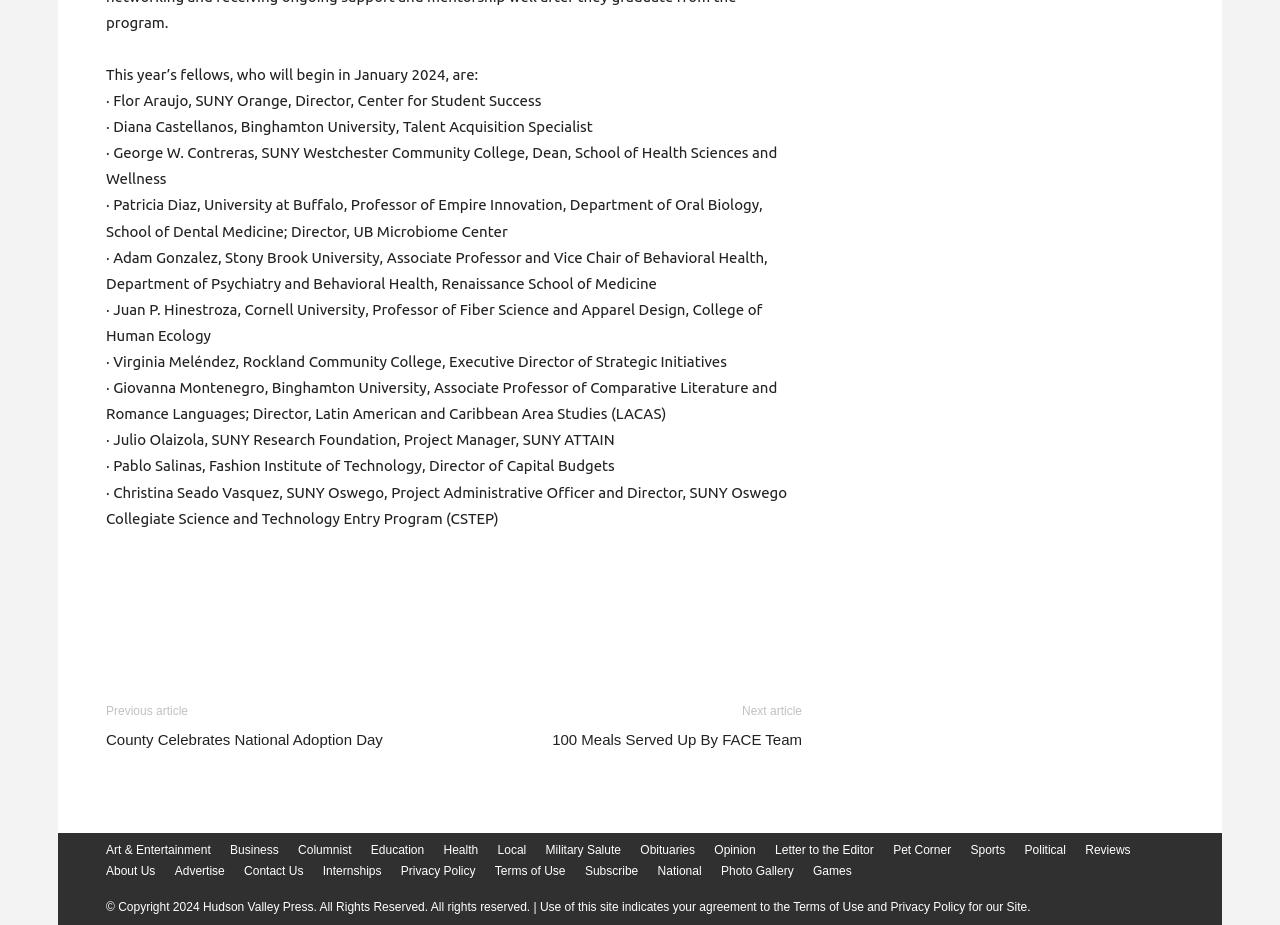Find the bounding box coordinates of the clickable element required to execute the following instruction: "Subscribe to the newsletter". Provide the coordinates as four float numbers between 0 and 1, i.e., [left, top, right, bottom].

[0.457, 0.932, 0.499, 0.951]